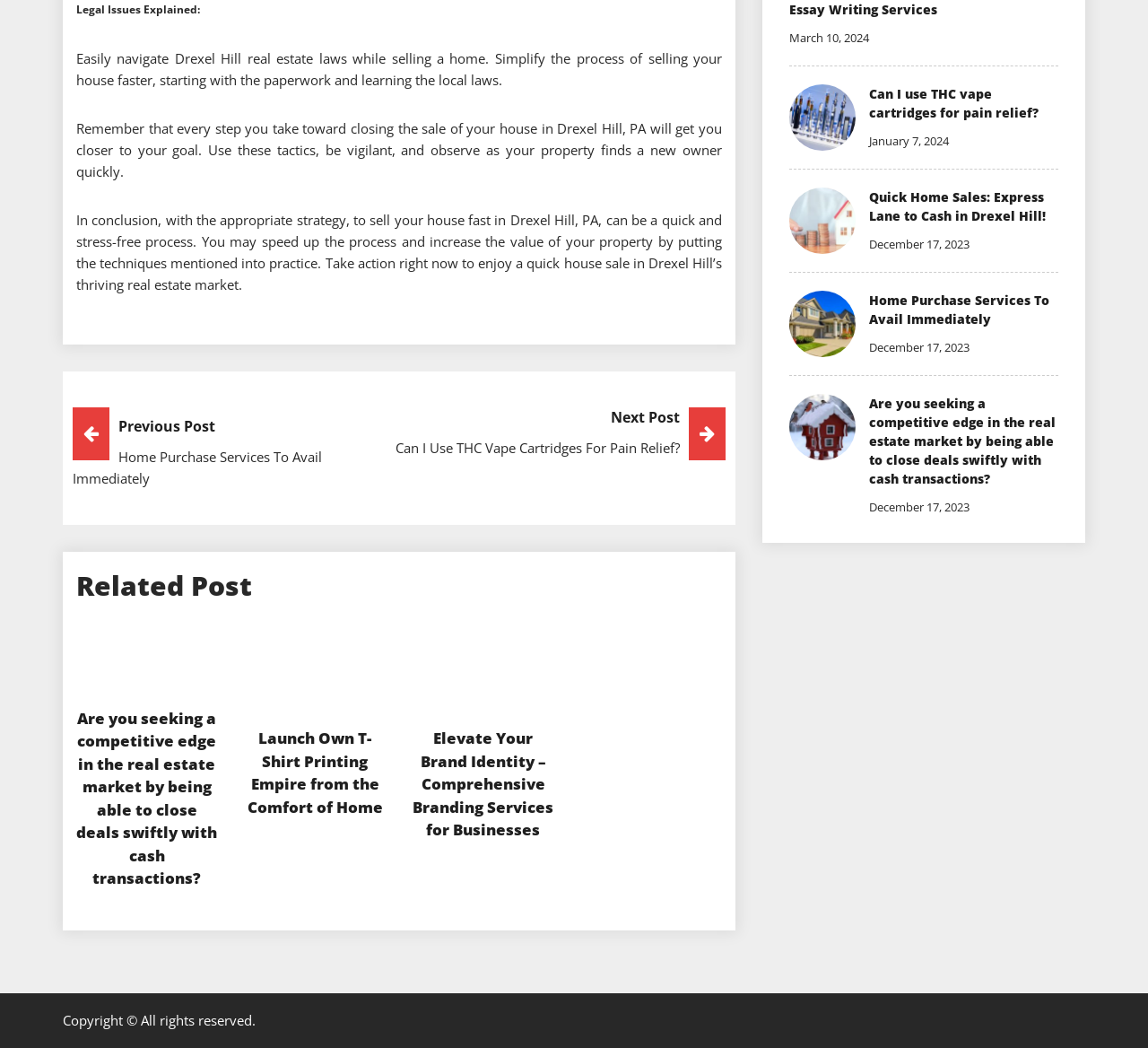Please identify the bounding box coordinates of the element that needs to be clicked to perform the following instruction: "Click on 'Elevate Your Brand Identity – Comprehensive Branding Services for Businesses'".

[0.36, 0.695, 0.482, 0.802]